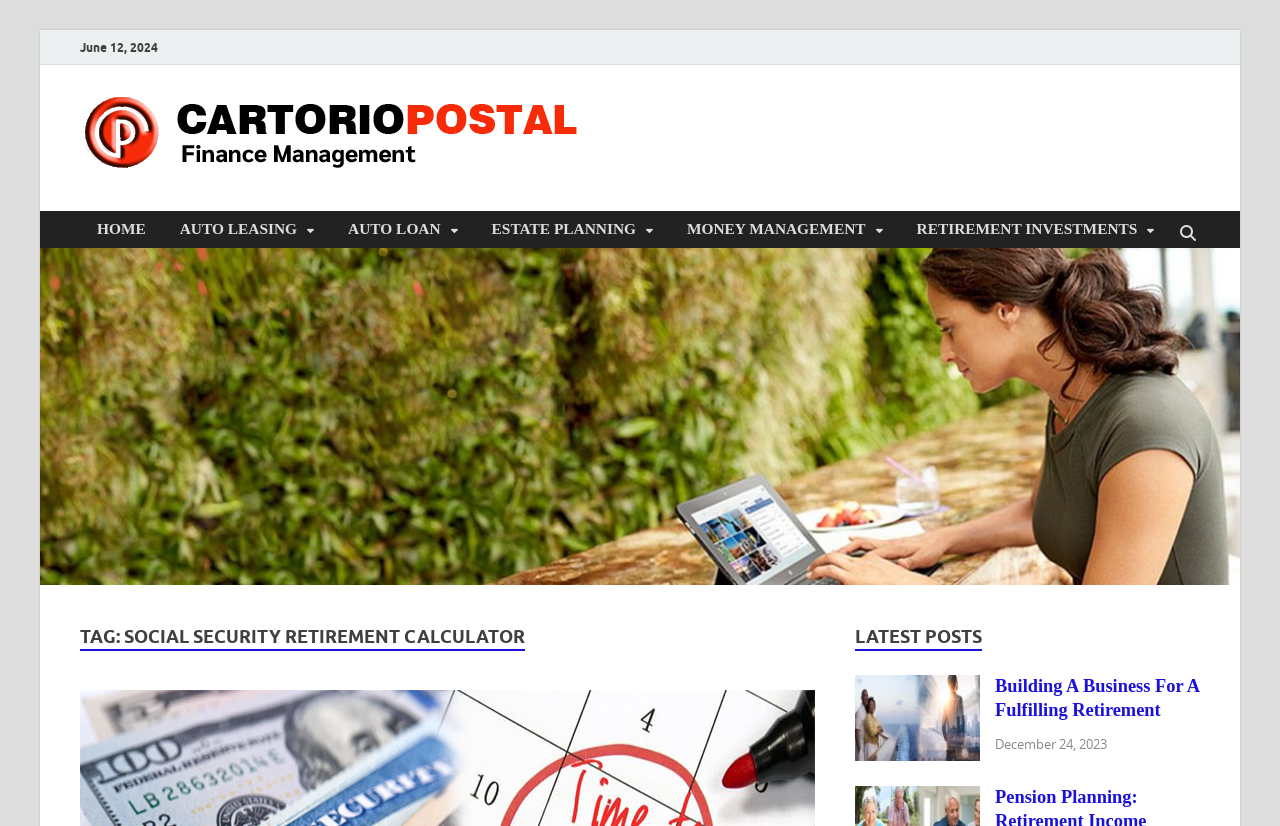What is the name of the company?
Please ensure your answer to the question is detailed and covers all necessary aspects.

I found the company name by looking at the top-left corner of the webpage, where it says 'CP-Finance' in a link element, and also in an image element with the same text.